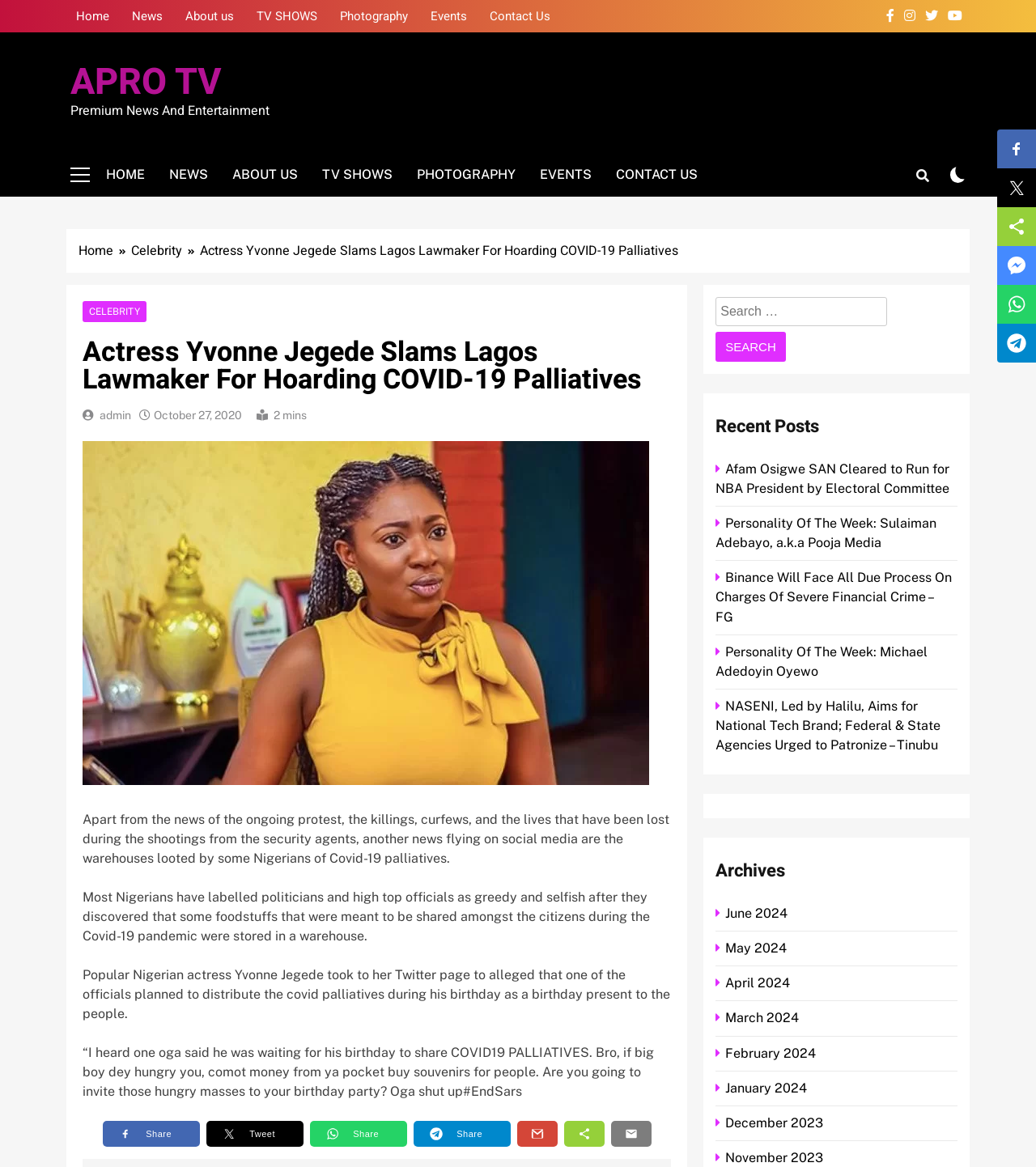What is the date of the article?
From the details in the image, provide a complete and detailed answer to the question.

The article is dated October 27, 2020, as indicated by the timestamp at the top of the page.